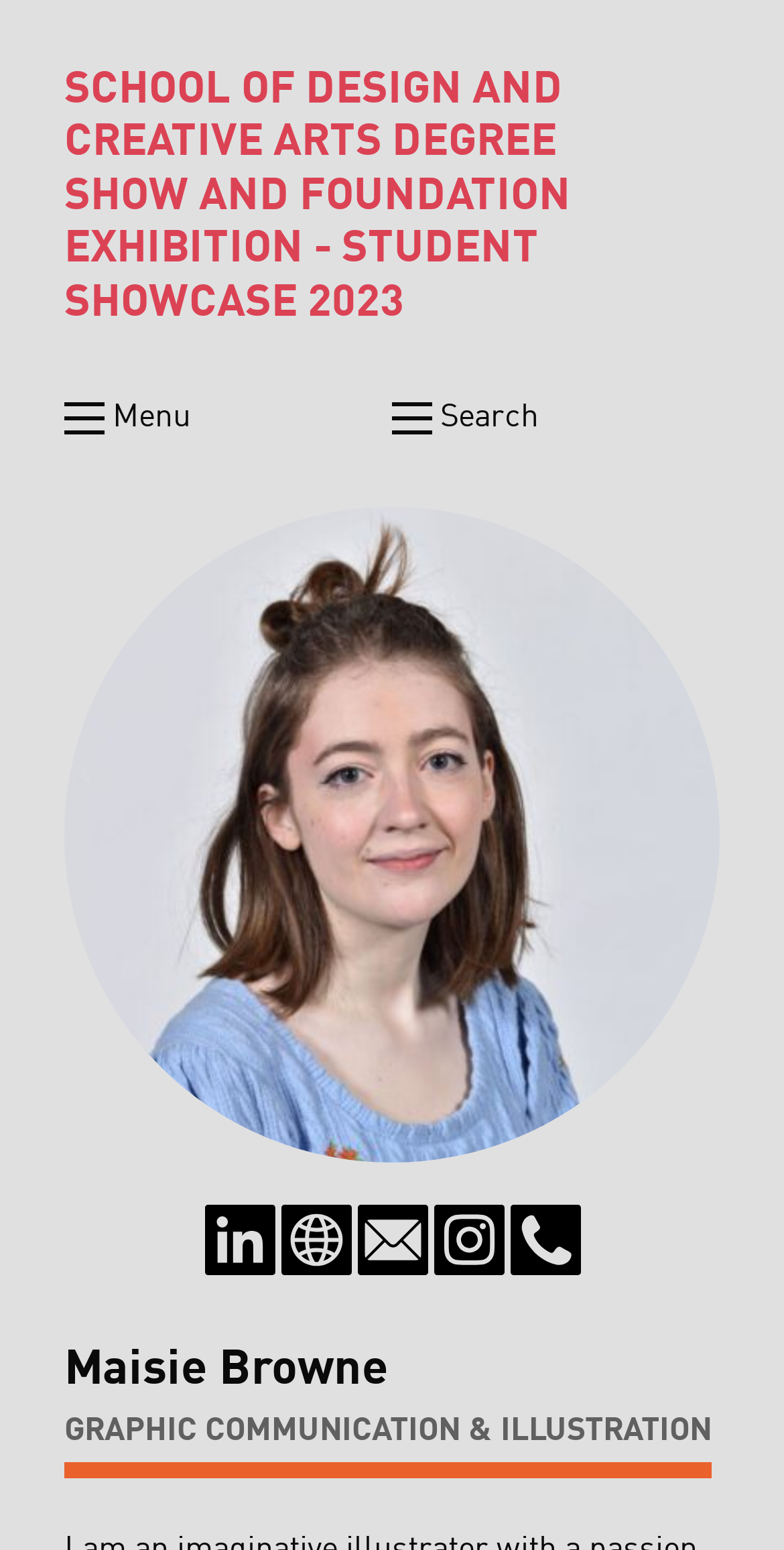Please locate the bounding box coordinates of the element that should be clicked to complete the given instruction: "Contact Maisie Browne via email".

[0.455, 0.778, 0.545, 0.823]